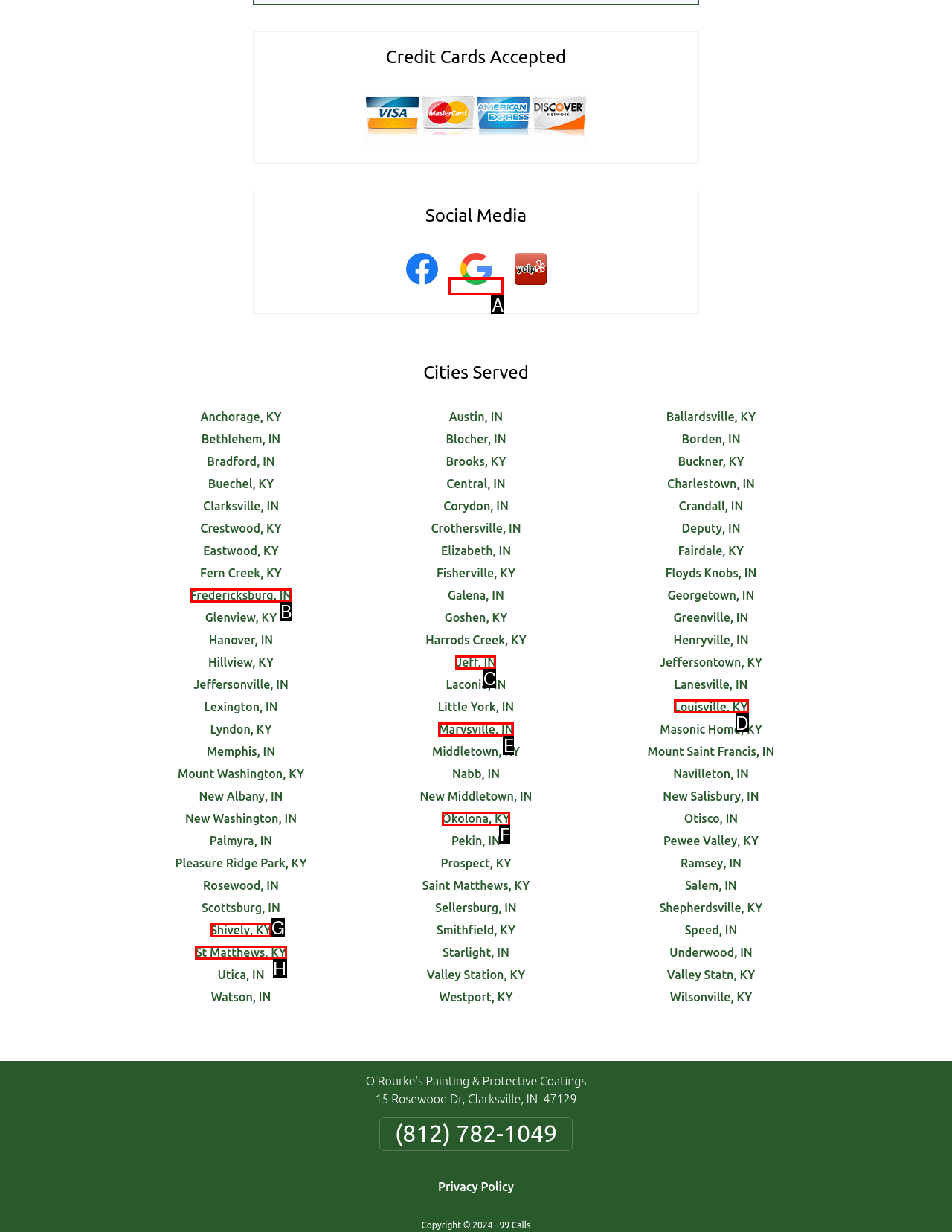Identify the letter of the UI element you need to select to accomplish the task: Check out Louisville, KY.
Respond with the option's letter from the given choices directly.

D